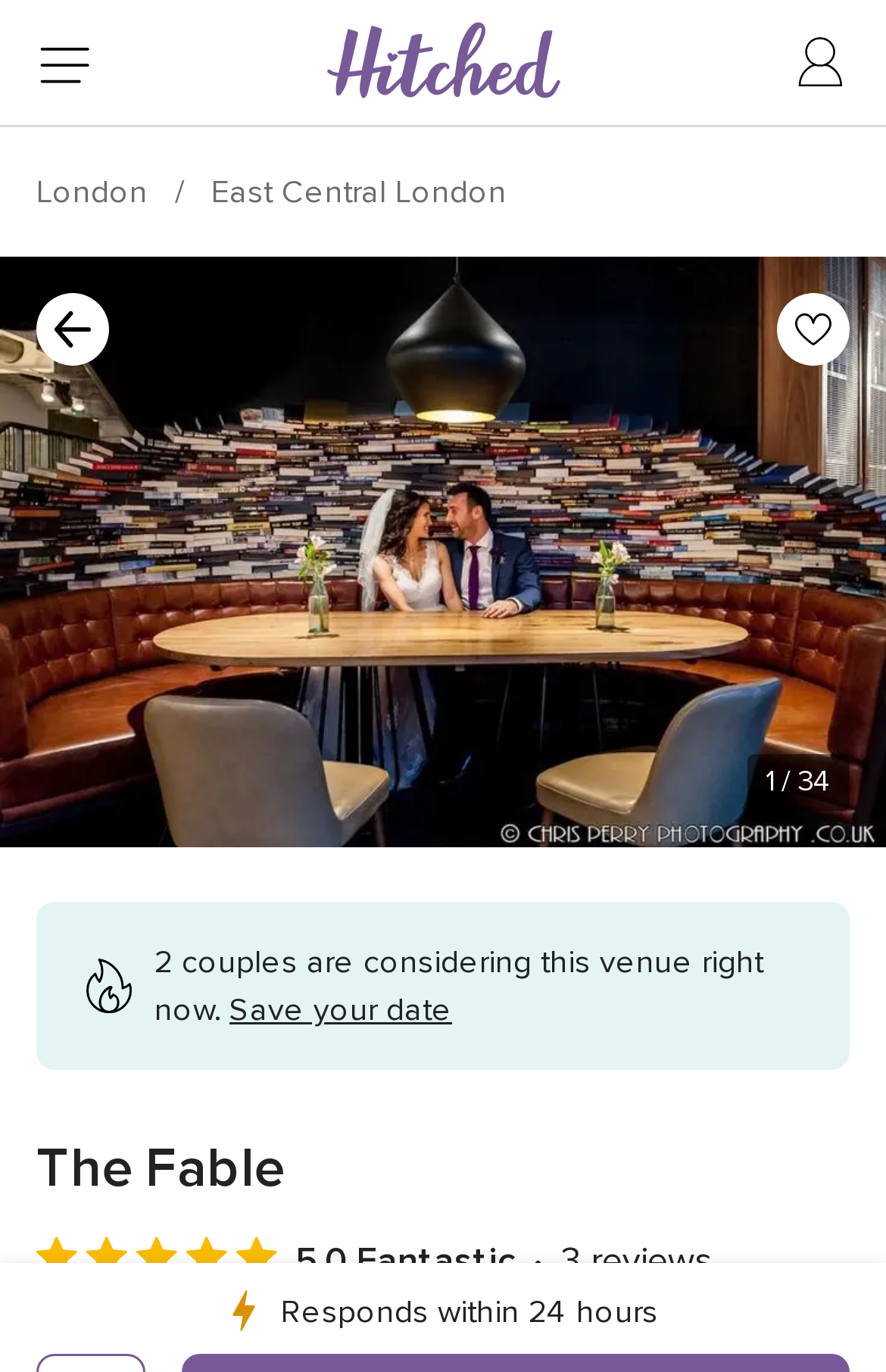Locate the UI element that matches the description London in the webpage screenshot. Return the bounding box coordinates in the format (top-left x, top-left y, bottom-right x, bottom-right y), with values ranging from 0 to 1.

[0.041, 0.126, 0.177, 0.154]